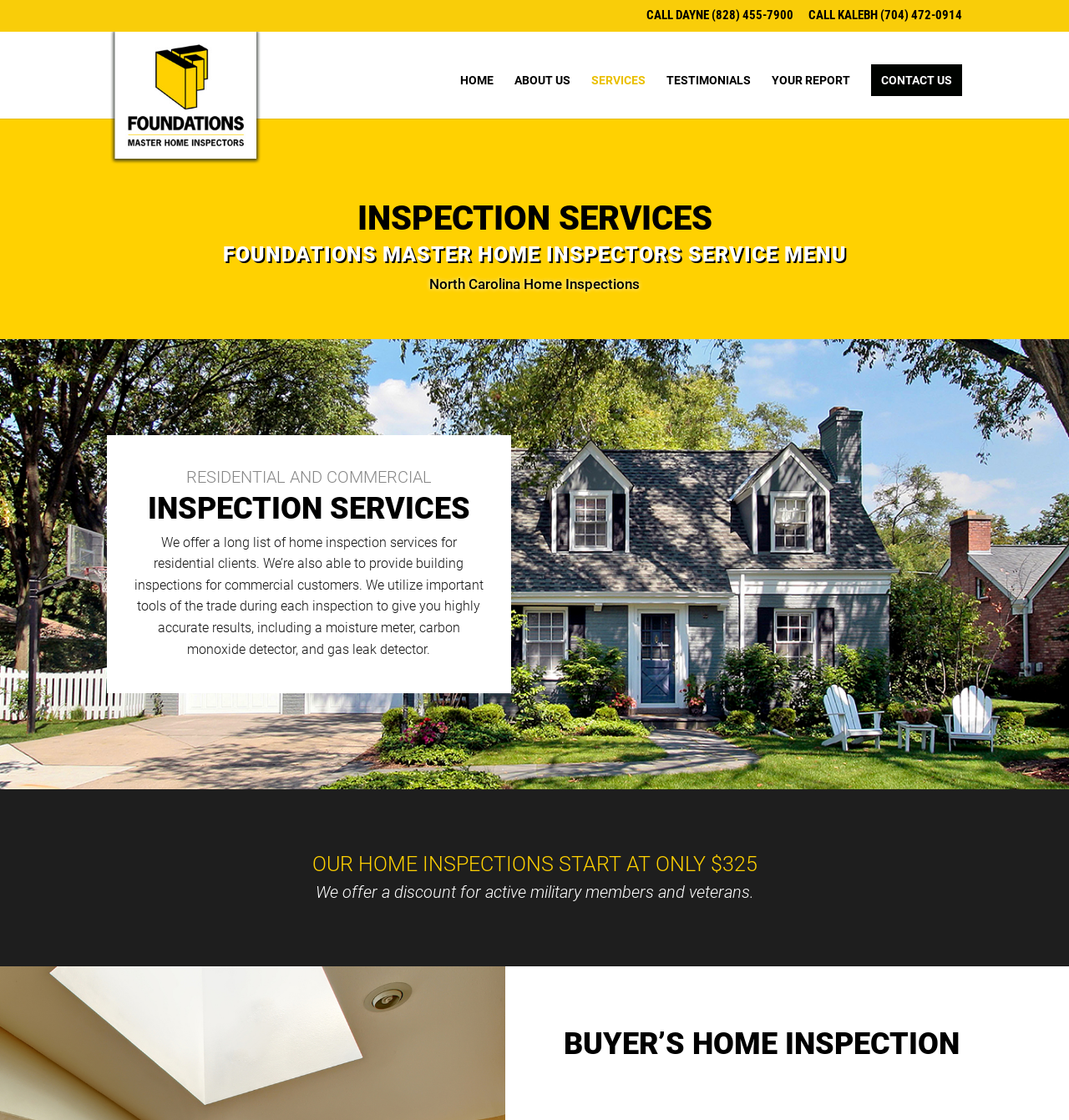Please determine the bounding box coordinates for the element that should be clicked to follow these instructions: "Visit the home page".

[0.43, 0.066, 0.462, 0.106]